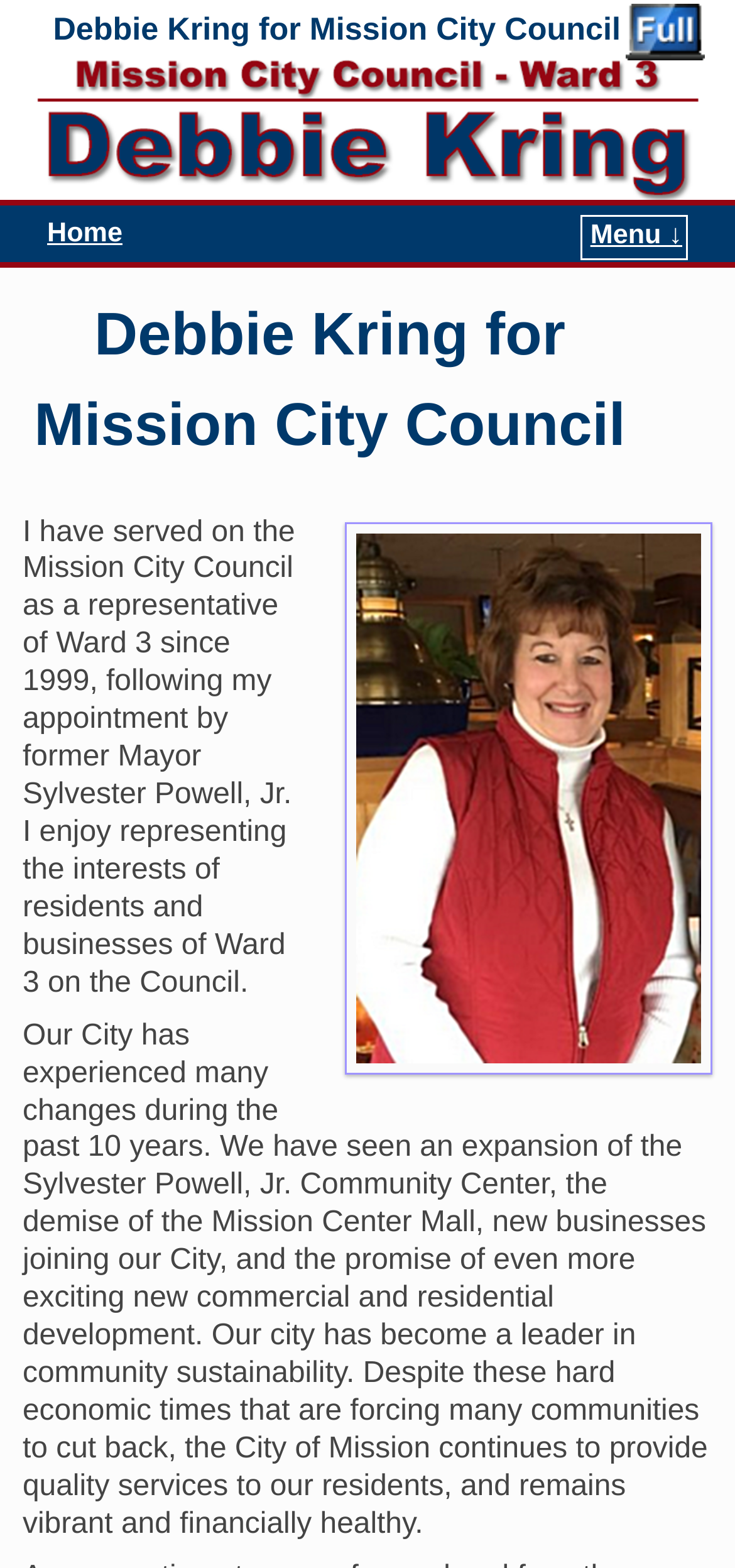Provide a comprehensive description of the webpage.

The webpage is about Debbie Kring, a Mission City Councilmember for Ward 3. At the top of the page, there is a large heading that reads "Debbie Kring for Mission City Council" with a link to the same title. Below this heading, there is a large image that spans the entire width of the page, likely a photo of Debbie Kring.

On the top-right corner of the page, there are two links: "full" and an image with the same description, which might be a thumbnail or an icon. Next to these links, there are two more links: "Home" and "Menu ↓", which are likely part of the website's navigation.

Further down the page, there are two links to skip to primary and secondary content, respectively. Below these links, there is a header section that contains another instance of the "Debbie Kring for Mission City Council" heading.

The main content of the page is divided into two paragraphs of text. The first paragraph describes Debbie Kring's experience on the Mission City Council, mentioning her appointment by former Mayor Sylvester Powell, Jr. and her role in representing the interests of Ward 3 residents and businesses. The second paragraph discusses the changes that have taken place in the city over the past 10 years, including the expansion of the Sylvester Powell, Jr. Community Center, the demise of the Mission Center Mall, and the city's leadership in community sustainability.